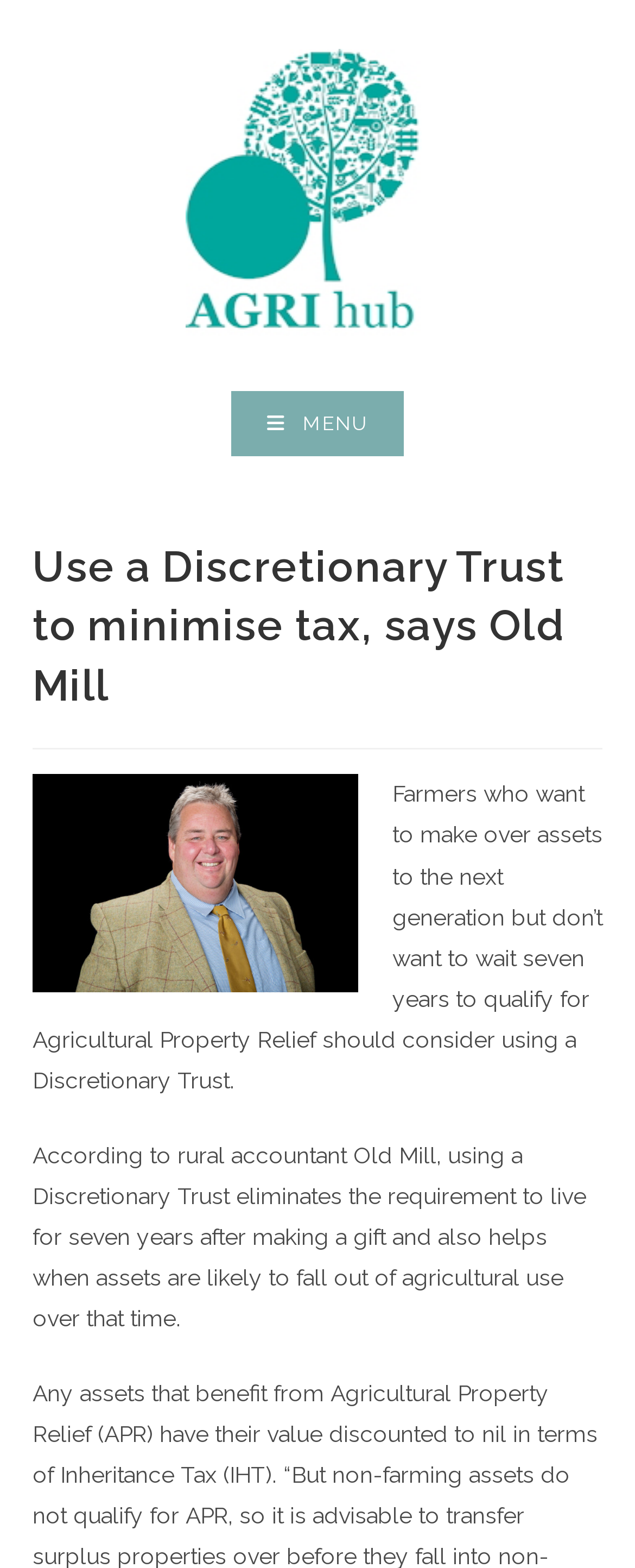Detail the various sections and features present on the webpage.

The webpage appears to be an article or blog post from Old Mill's Agri-hub, focusing on the topic of using Discretionary Trusts to minimize tax. 

At the top of the page, there is a link on the left side, and a "Mobile Menu" link on the right side, which contains a "MENU" text. 

Below the top section, there is a main heading that reads "Use a Discretionary Trust to minimise tax, says Old Mill". 

Underneath the heading, there are two paragraphs of text. The first paragraph explains that farmers can use Discretionary Trusts to pass on assets to the next generation without waiting seven years to qualify for Agricultural Property Relief. 

The second paragraph provides more information on the benefits of using Discretionary Trusts, citing Old Mill's expertise as a rural accountant. It explains that this approach eliminates the requirement to live for seven years after making a gift and helps when assets are likely to fall out of agricultural use over that time.